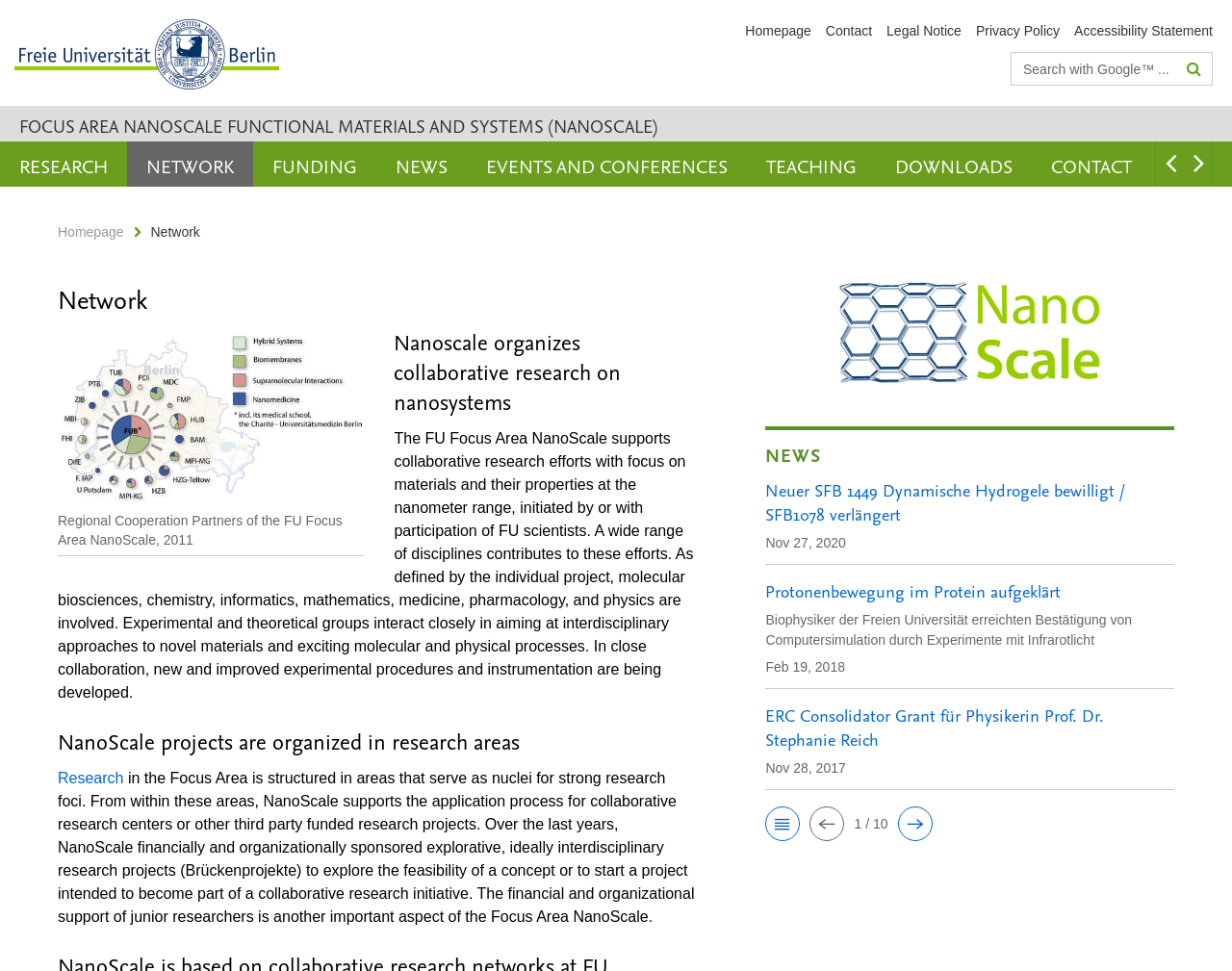What is the current page number of the news articles?
Relying on the image, give a concise answer in one word or a brief phrase.

1